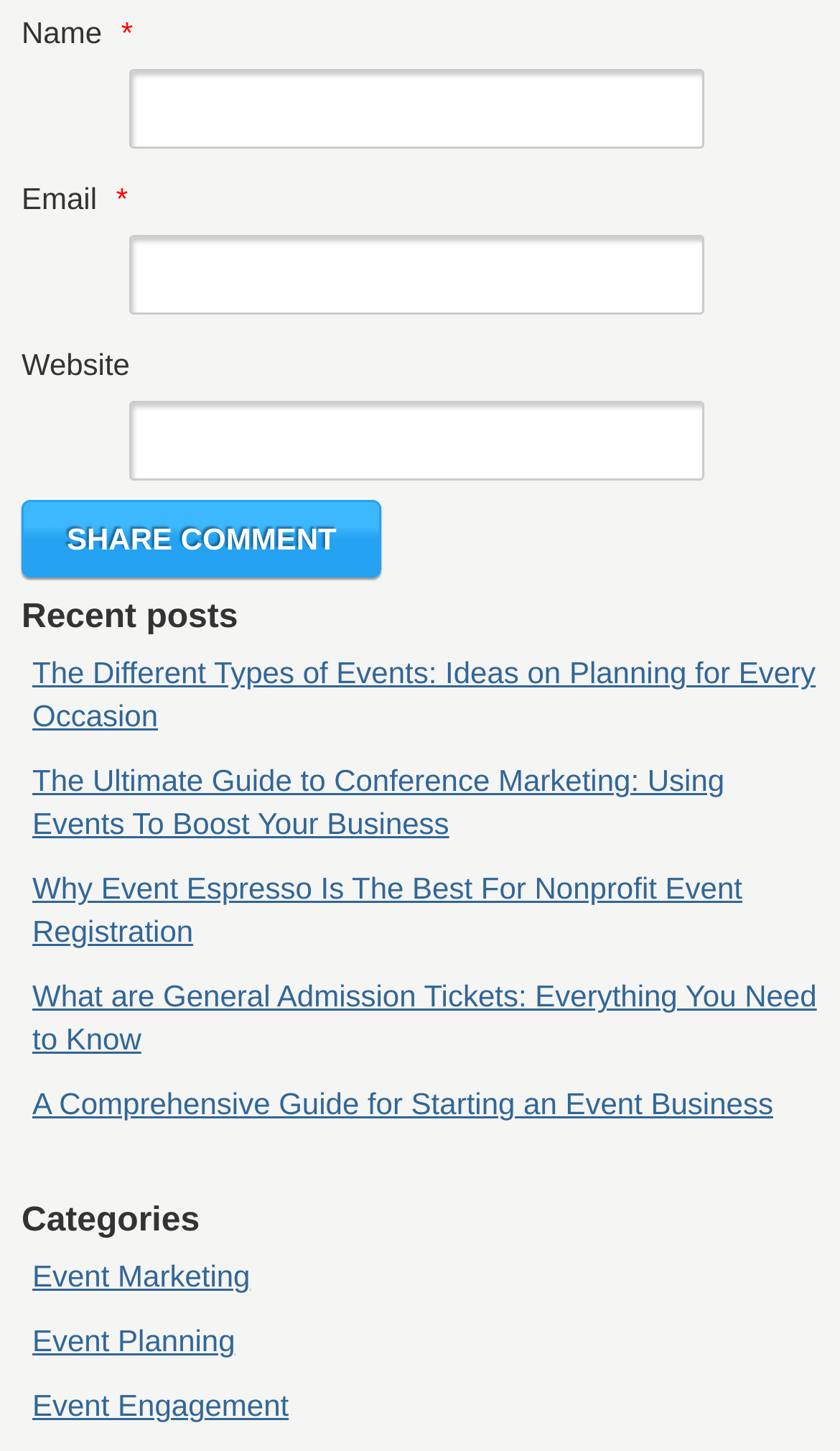Specify the bounding box coordinates of the element's area that should be clicked to execute the given instruction: "Input your email". The coordinates should be four float numbers between 0 and 1, i.e., [left, top, right, bottom].

[0.154, 0.162, 0.838, 0.217]